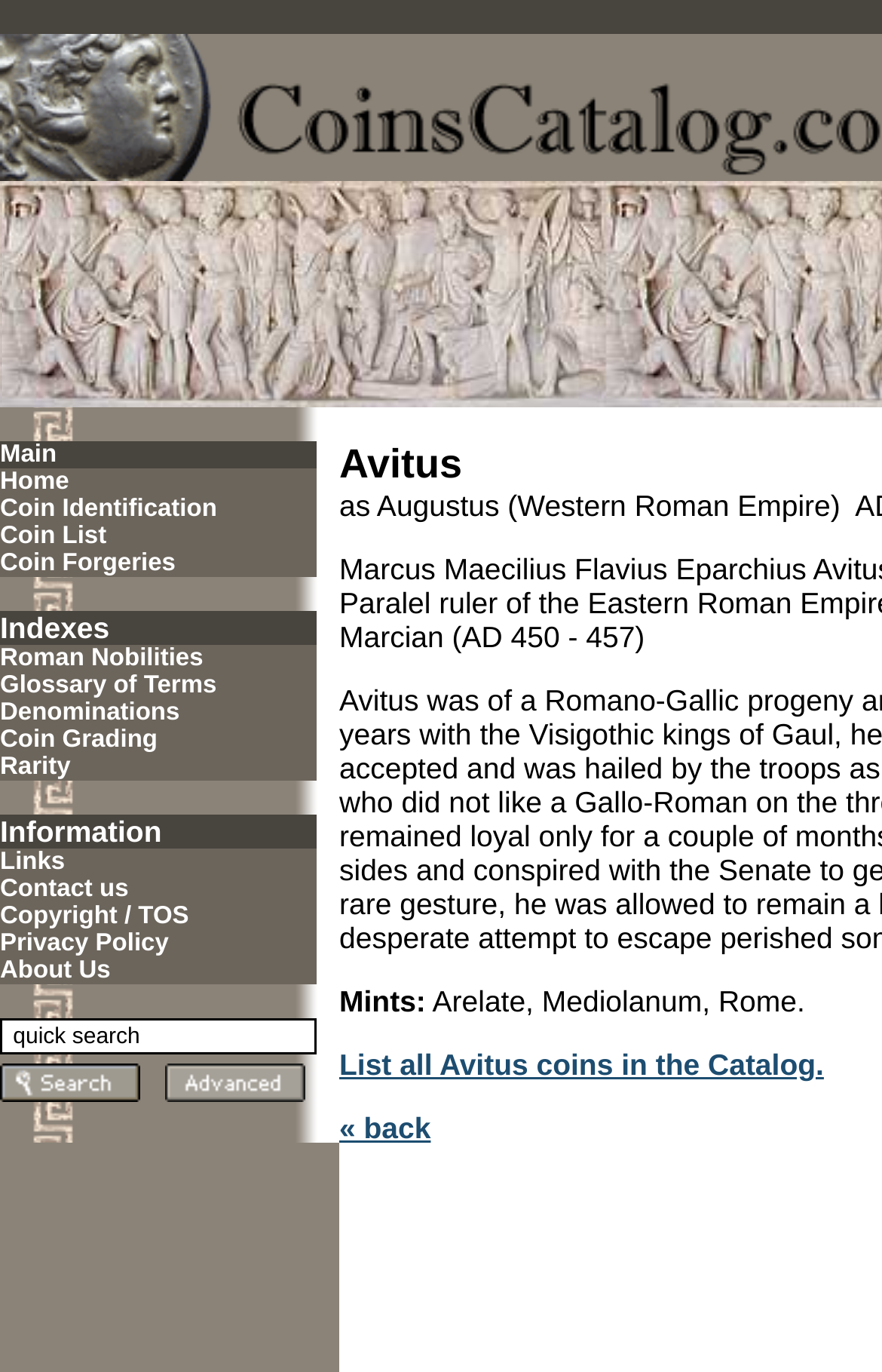Specify the bounding box coordinates of the area to click in order to follow the given instruction: "Search for a coin using the quick search."

[0.0, 0.742, 0.359, 0.769]